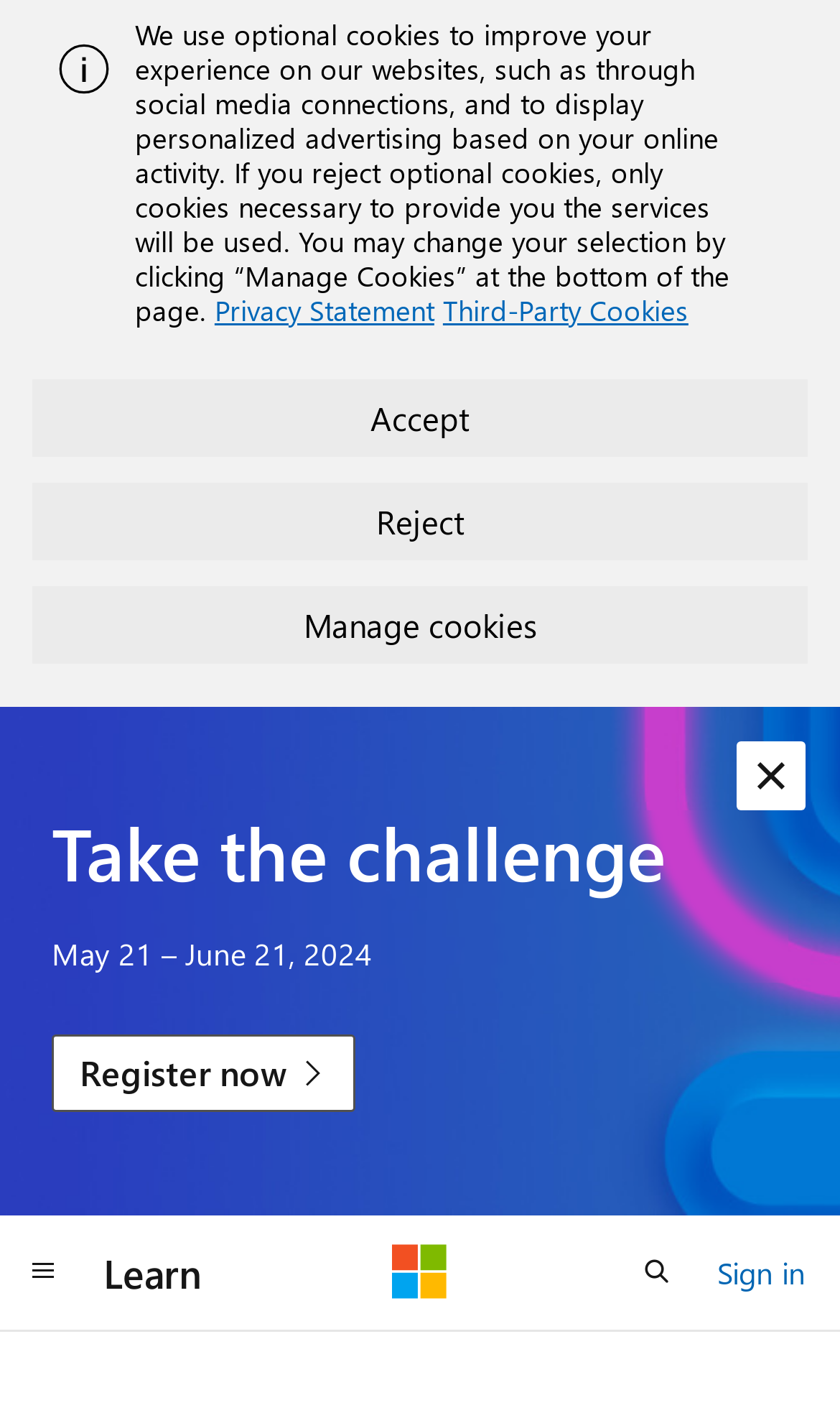Identify the bounding box coordinates of the part that should be clicked to carry out this instruction: "dismiss the alert".

[0.877, 0.525, 0.959, 0.573]